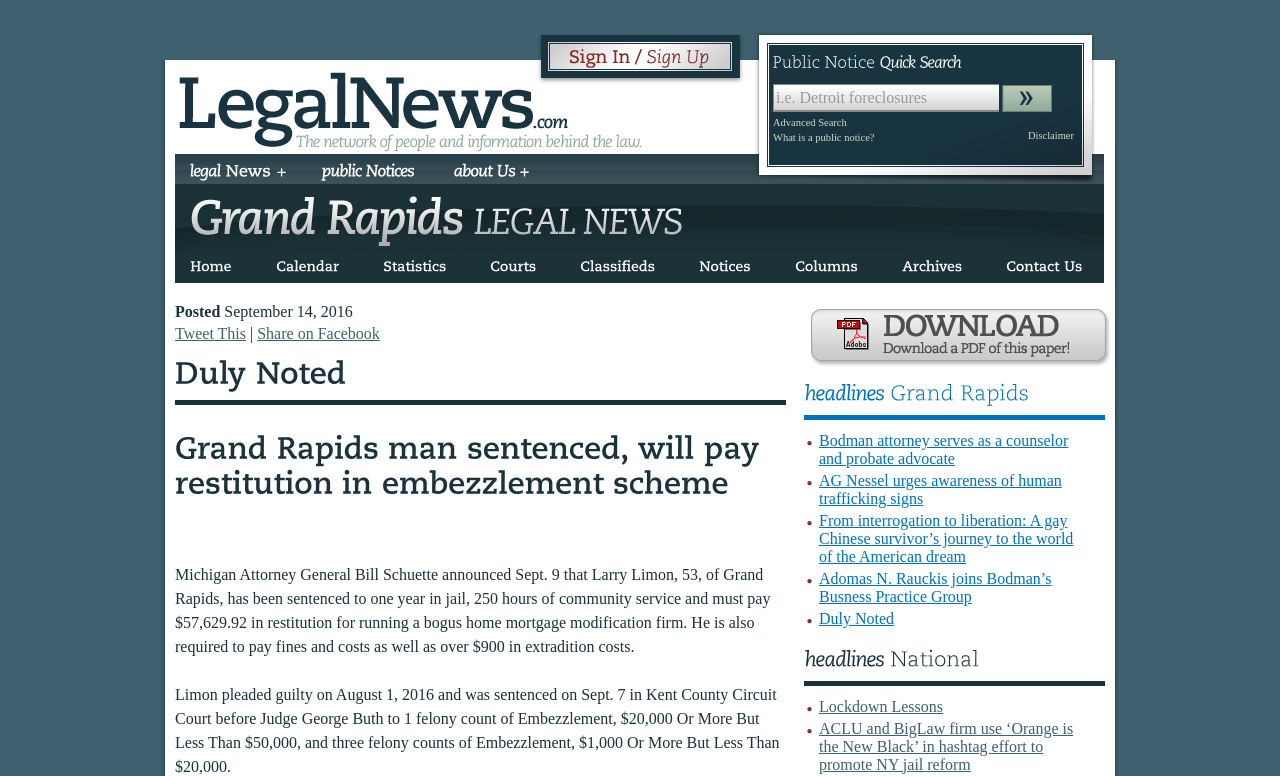Find the bounding box coordinates for the element that must be clicked to complete the instruction: "Read about what is a public notice". The coordinates should be four float numbers between 0 and 1, indicated as [left, top, right, bottom].

[0.604, 0.168, 0.683, 0.187]